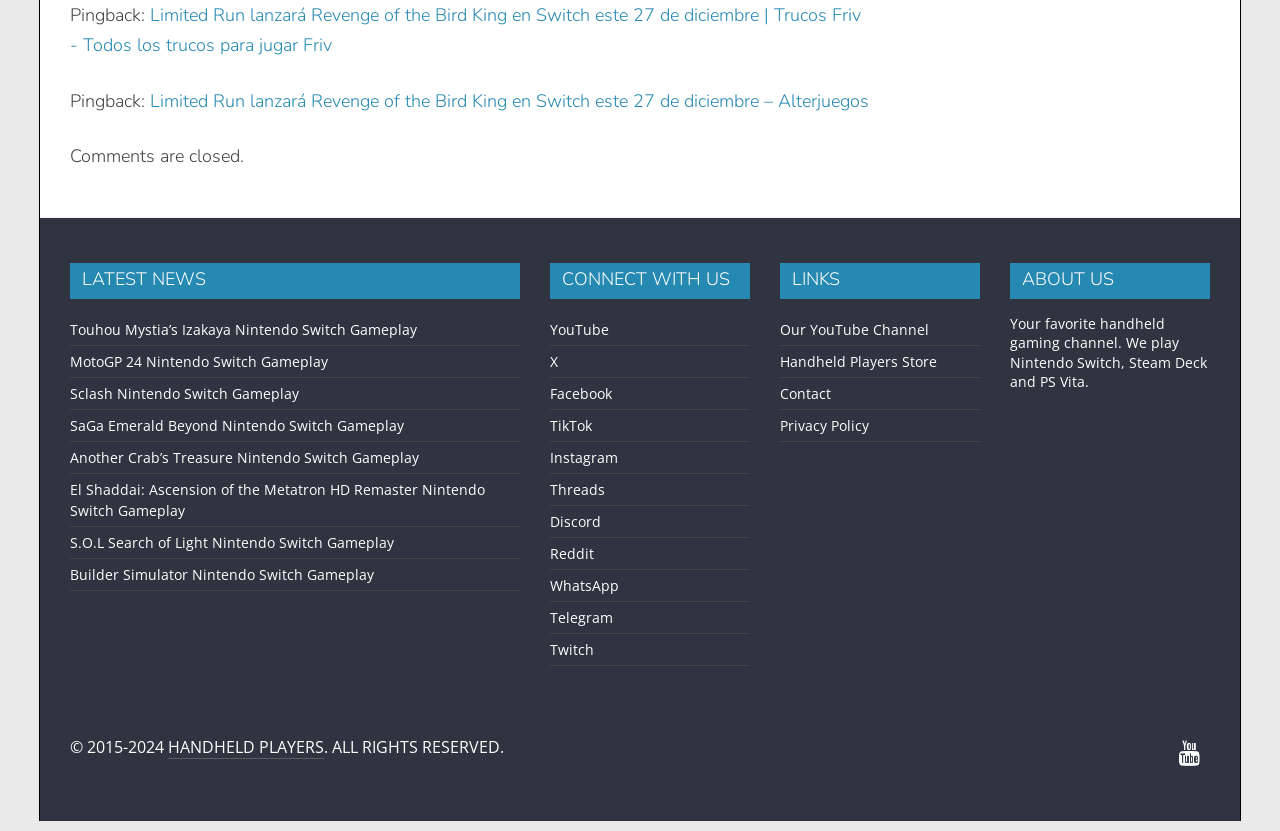Find the bounding box coordinates of the element to click in order to complete this instruction: "Learn about Handheld Players". The bounding box coordinates must be four float numbers between 0 and 1, denoted as [left, top, right, bottom].

[0.789, 0.316, 0.945, 0.359]